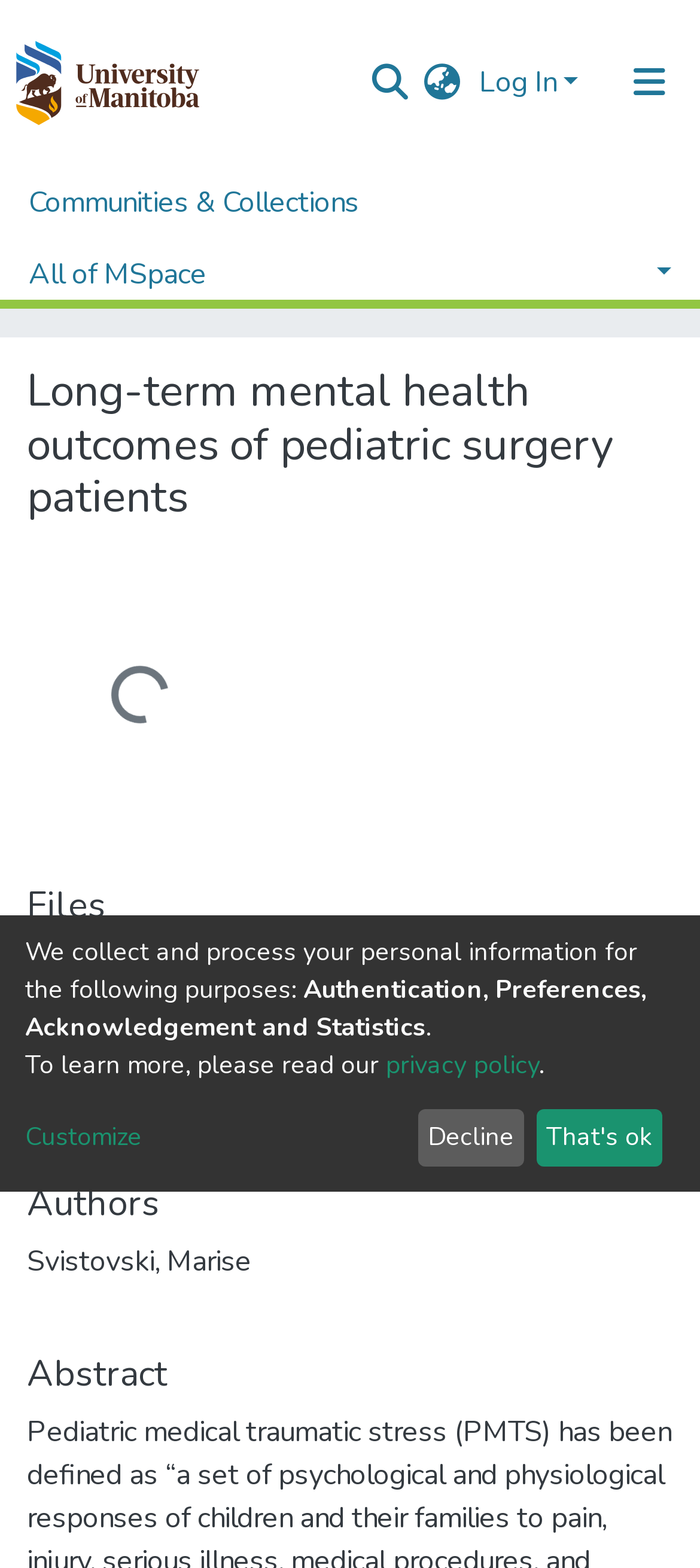Please specify the bounding box coordinates for the clickable region that will help you carry out the instruction: "Switch language".

[0.59, 0.039, 0.674, 0.066]